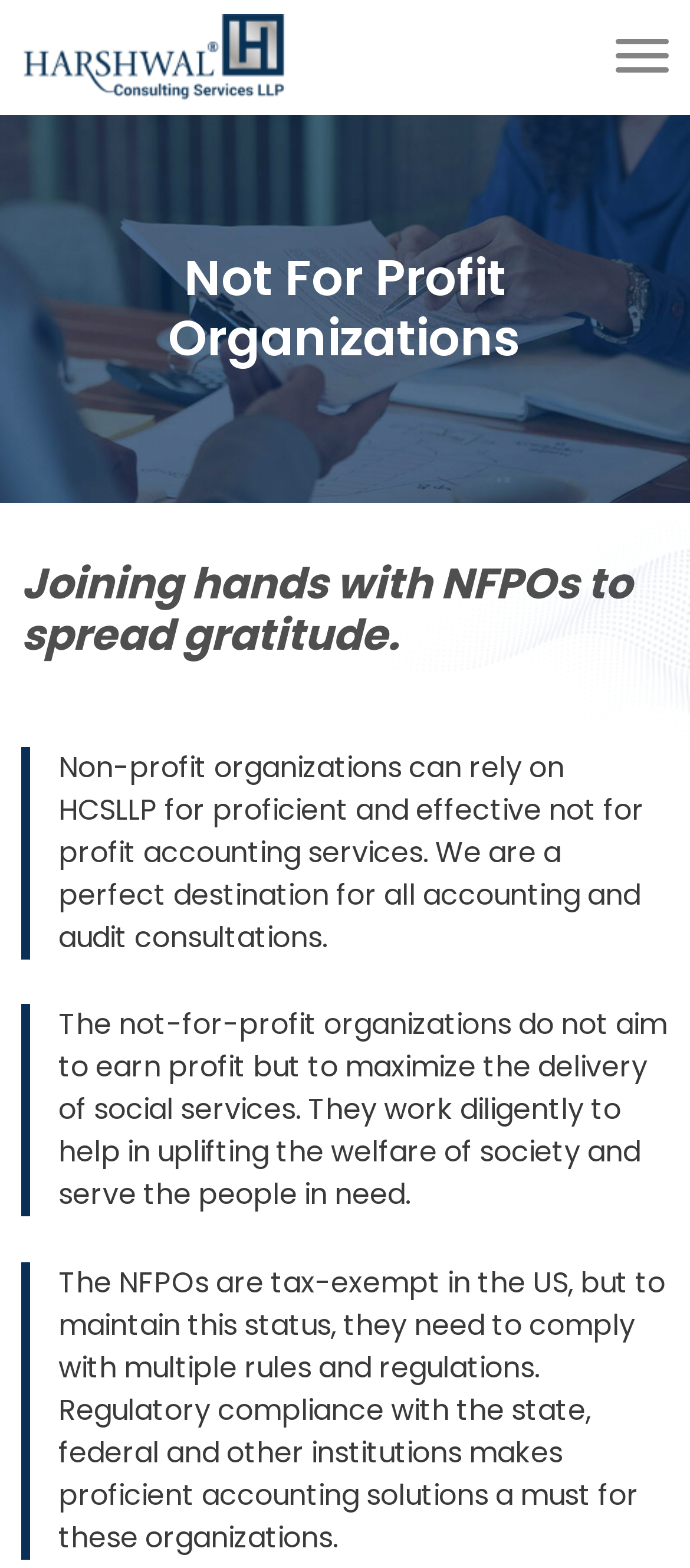What type of organizations does HCSLLP work with?
Based on the image, answer the question with as much detail as possible.

Based on the webpage content, it is clear that HCSLLP works with non-profit organizations, as mentioned in the heading 'Not For Profit Organizations' and the text 'Non-profit organizations can rely on HCSLLP for proficient and effective not for profit accounting services.'